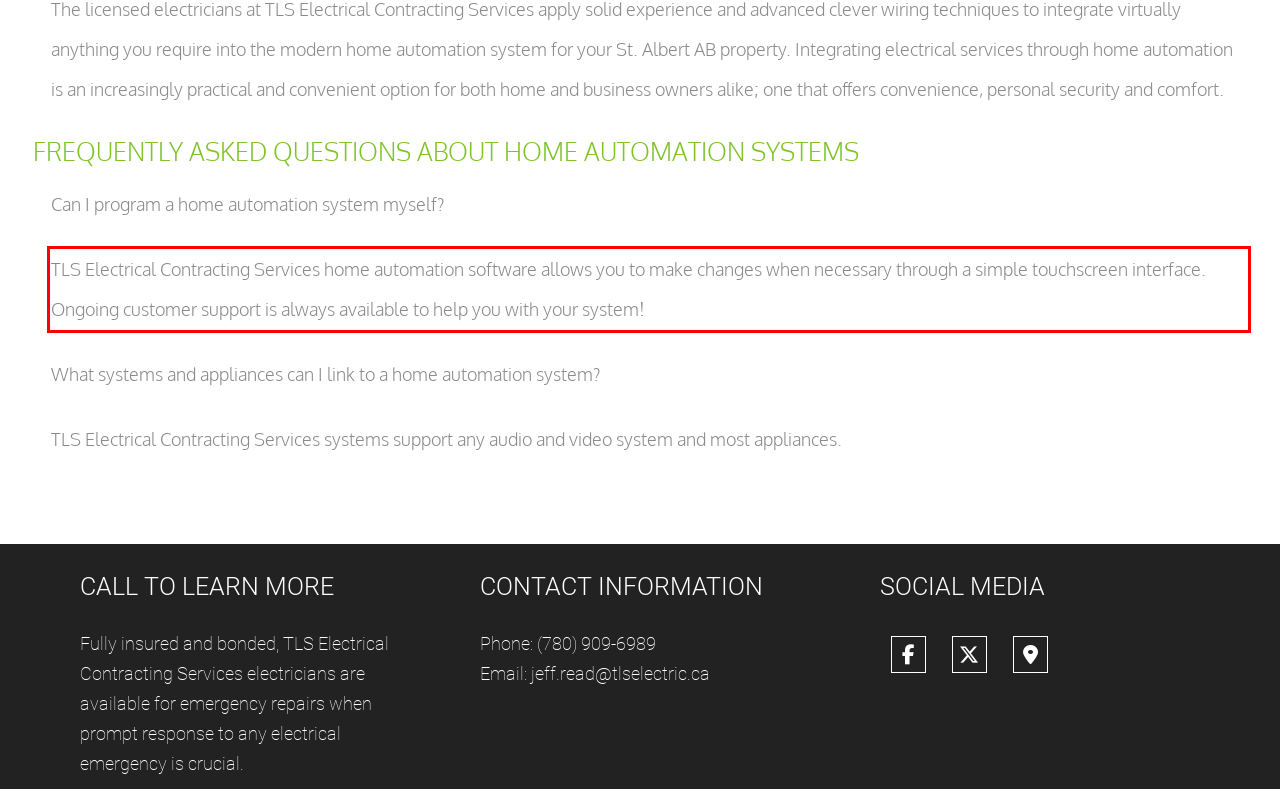You have a screenshot of a webpage with a red bounding box. Use OCR to generate the text contained within this red rectangle.

TLS Electrical Contracting Services home automation software allows you to make changes when necessary through a simple touchscreen interface. Ongoing customer support is always available to help you with your system!